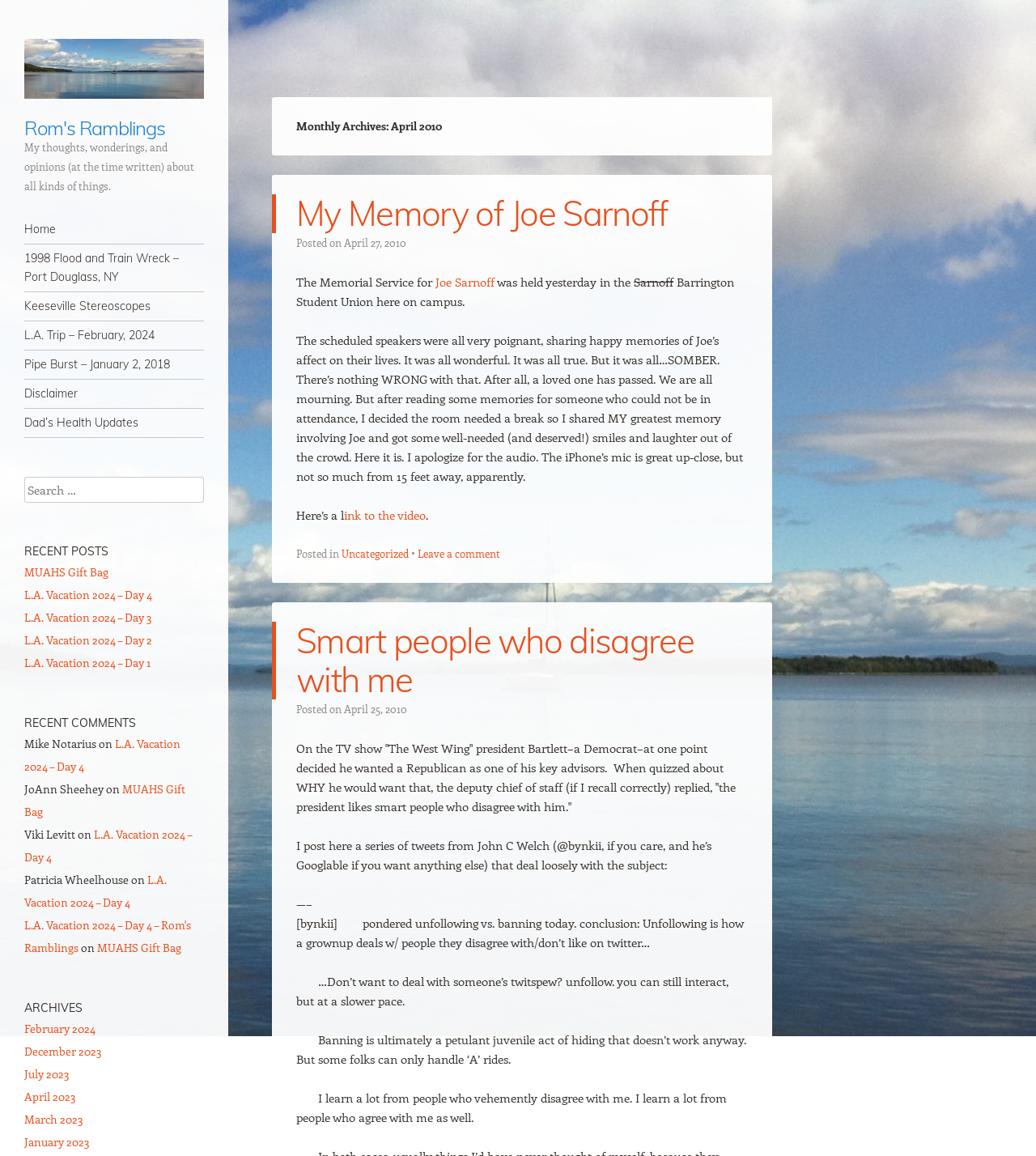Generate a thorough explanation of the webpage's elements.

The webpage is a personal blog titled "Rom's Ramblings" with a heading that describes the blog as a collection of the author's thoughts, wonderings, and opinions on various topics. 

At the top of the page, there is a navigation section with links to "Home", "Skip to content", and several other pages, including "1998 Flood and Train Wreck – Port Douglass, NY" and "Disclaimer". 

Below the navigation section, there is a main content area with a heading that reads "My Memory of Joe Sarnoff". This section contains a blog post with a link to a video and several paragraphs of text. The post is followed by a footer section with links to "Uncategorized" and "Leave a comment".

To the right of the main content area, there is a sidebar with several sections, including "Smart people who disagree with me", "RECENT POSTS", "RECENT COMMENTS", and "ARCHIVES". The "RECENT POSTS" section lists several links to recent blog posts, including "MUAHS Gift Bag" and "L.A. Vacation 2024 – Day 4". The "RECENT COMMENTS" section lists several comments from users, including Mike Notarius, JoAnn Sheehey, and Viki Levitt, along with links to the posts they commented on. The "ARCHIVES" section lists links to blog posts from various months, including February 2024, December 2023, and July 2023.

There is also a search bar at the top of the page, allowing users to search for specific content on the blog.